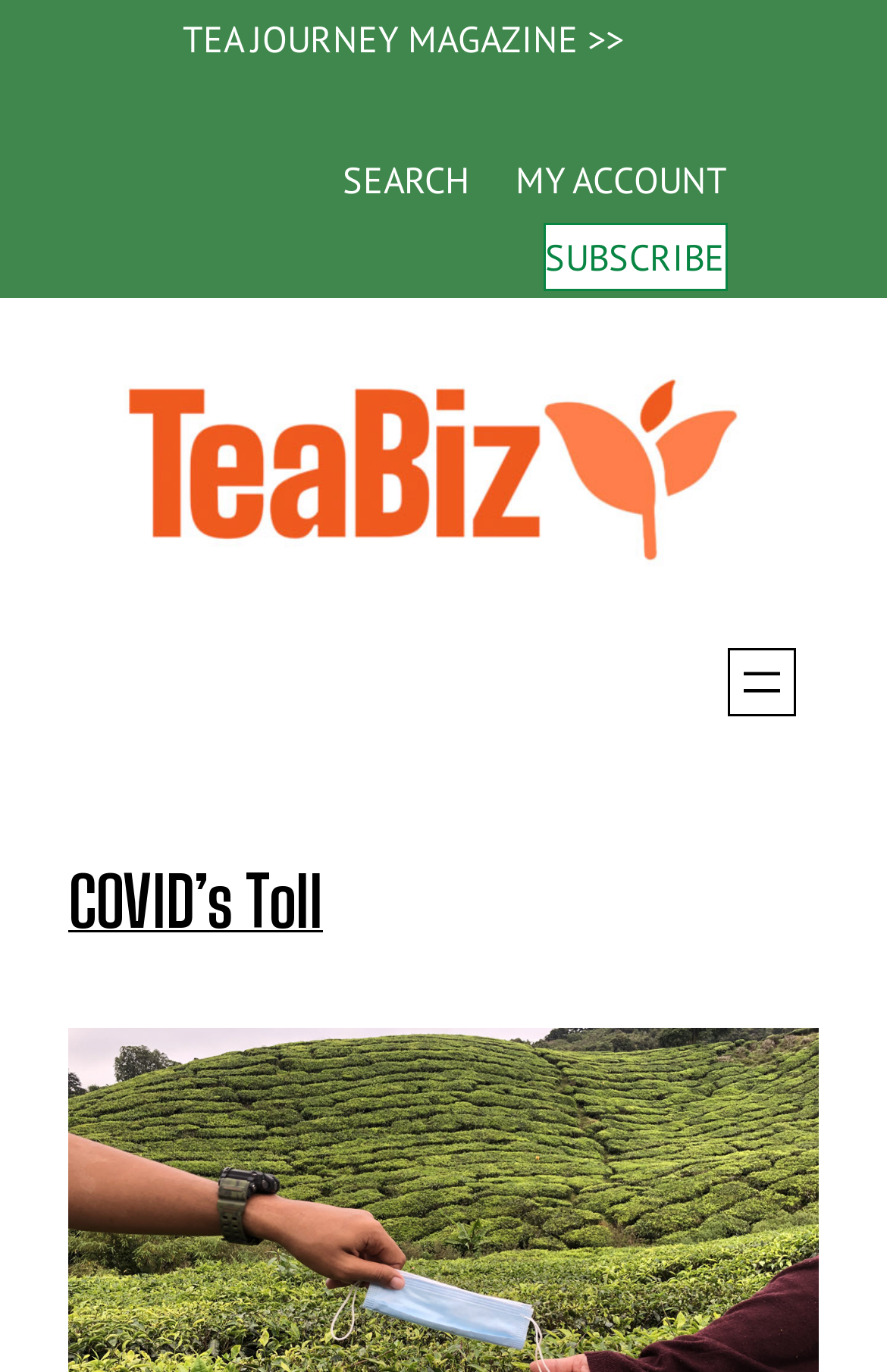Bounding box coordinates are specified in the format (top-left x, top-left y, bottom-right x, bottom-right y). All values are floating point numbers bounded between 0 and 1. Please provide the bounding box coordinate of the region this sentence describes: SEARCH

[0.386, 0.108, 0.53, 0.154]